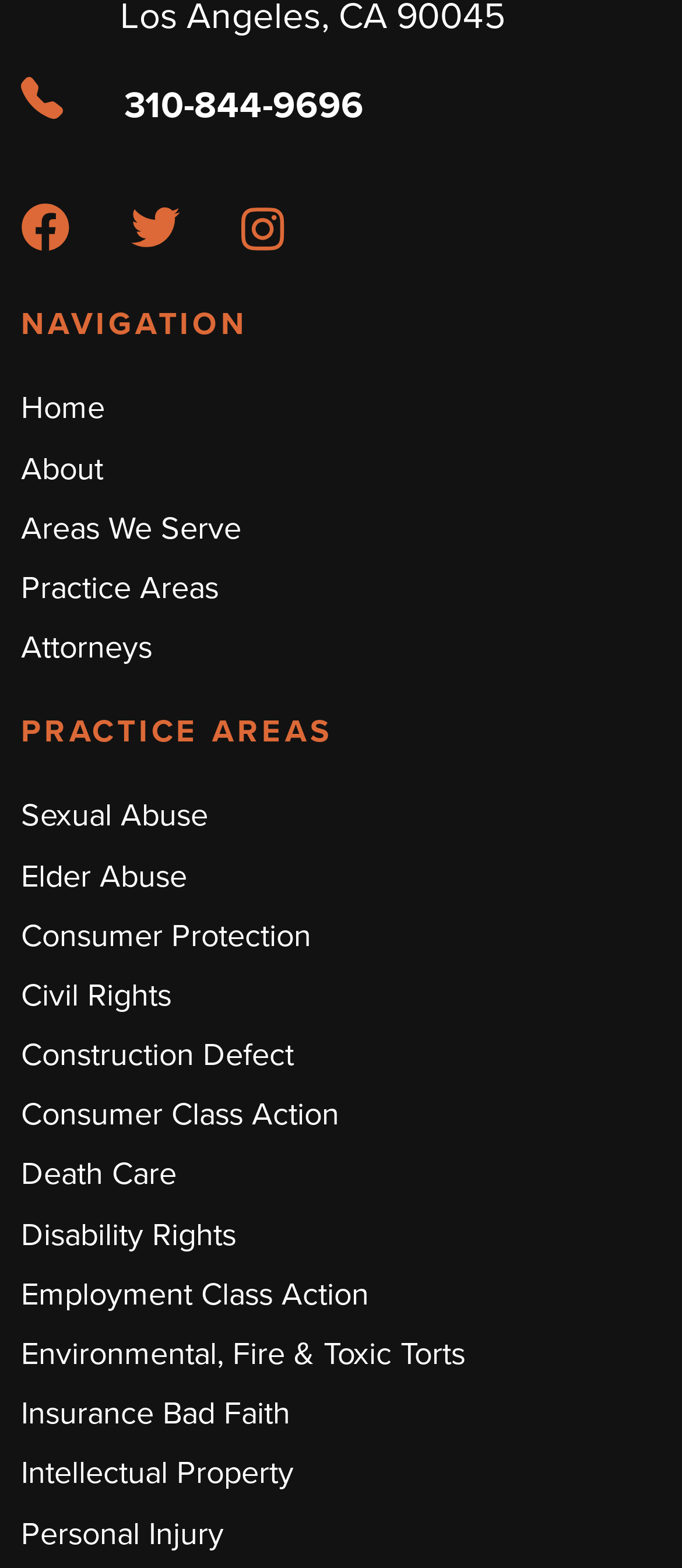Given the webpage screenshot, identify the bounding box of the UI element that matches this description: "Environmental, Fire & Toxic Torts".

[0.031, 0.849, 0.682, 0.878]